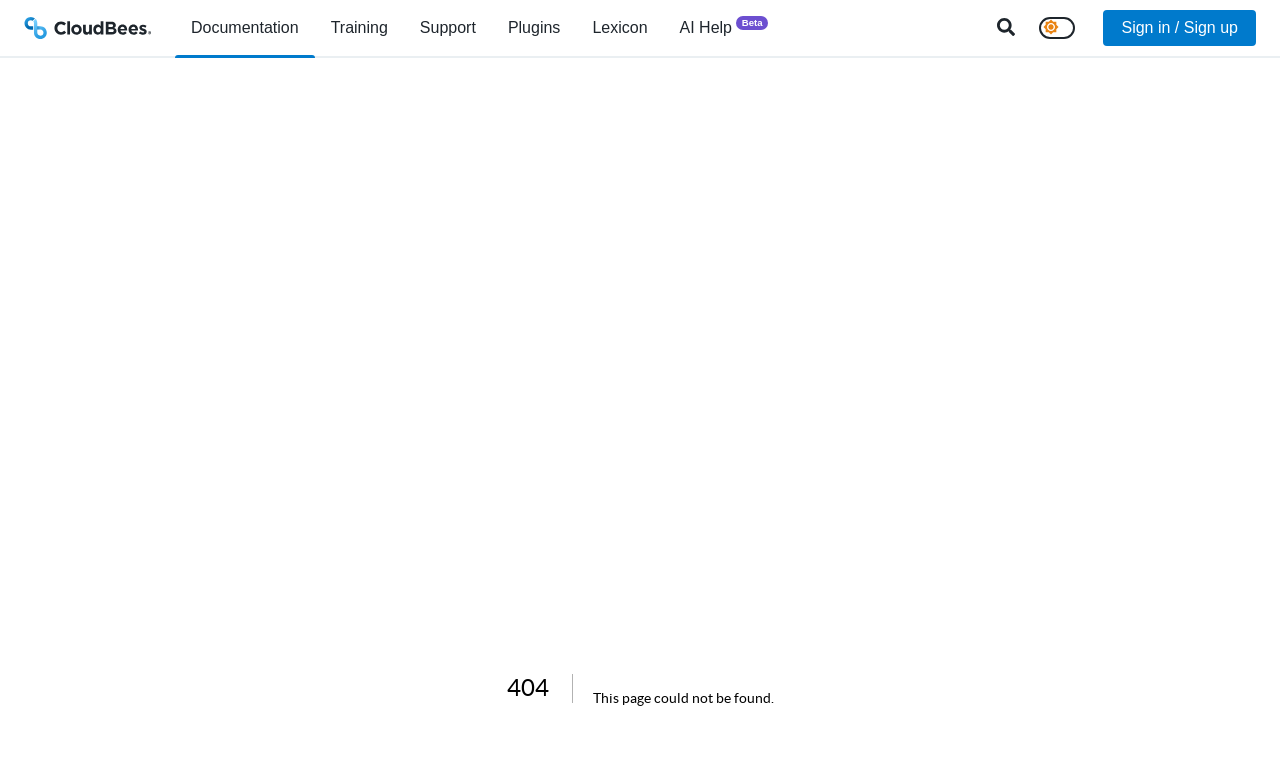Answer succinctly with a single word or phrase:
What is the purpose of the button with the image?

Search